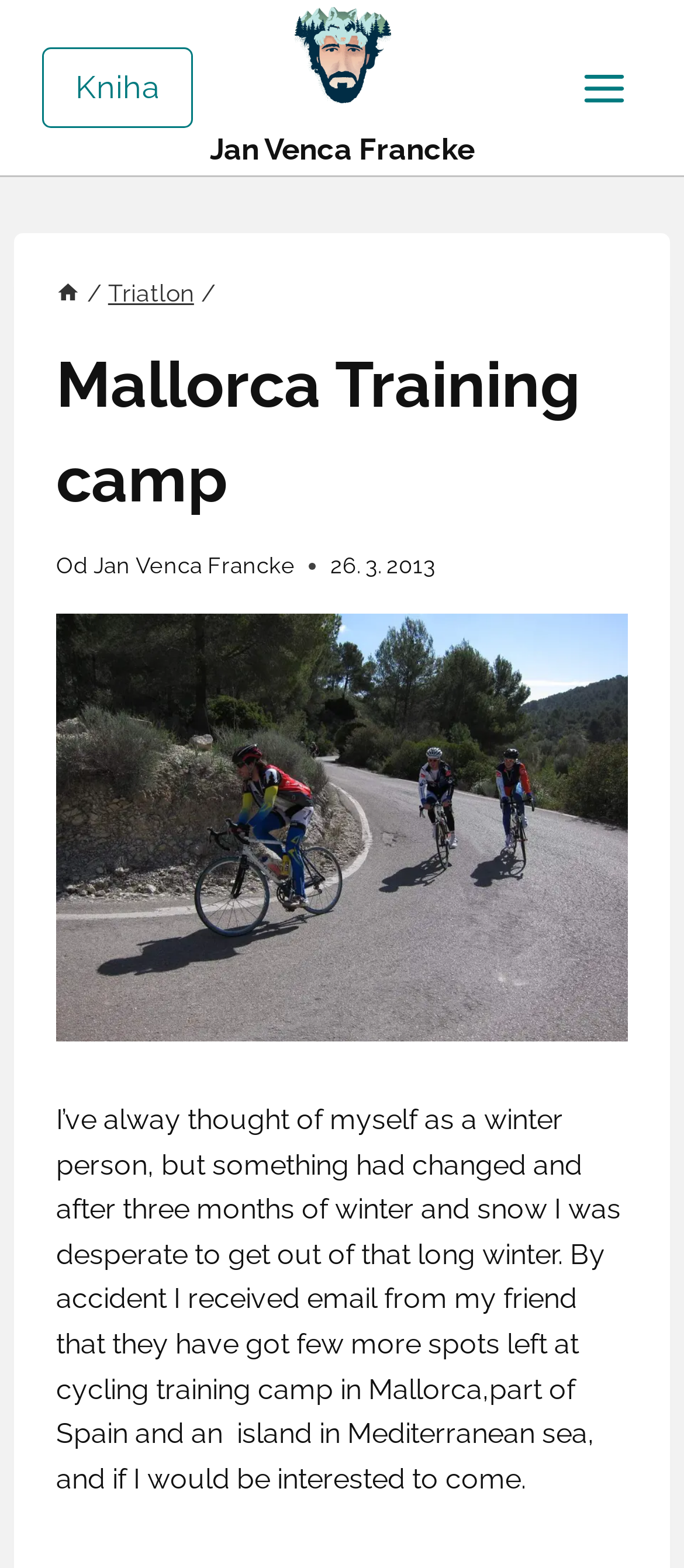Provide the bounding box coordinates for the specified HTML element described in this description: "Přepínání nabídky". The coordinates should be four float numbers ranging from 0 to 1, in the format [left, top, right, bottom].

[0.826, 0.035, 0.938, 0.077]